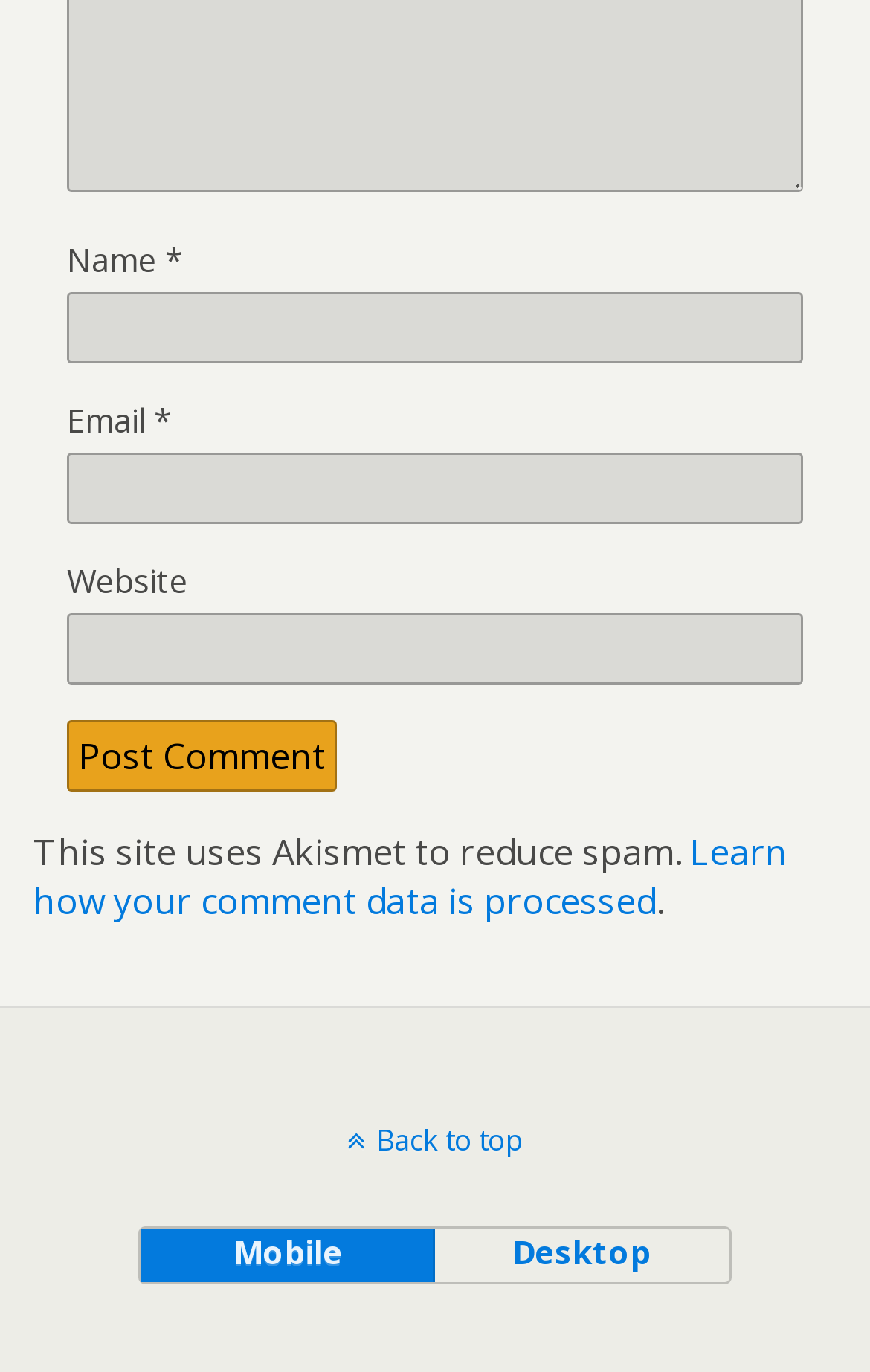What is the required information to post a comment?
Using the image as a reference, give a one-word or short phrase answer.

Name and Email